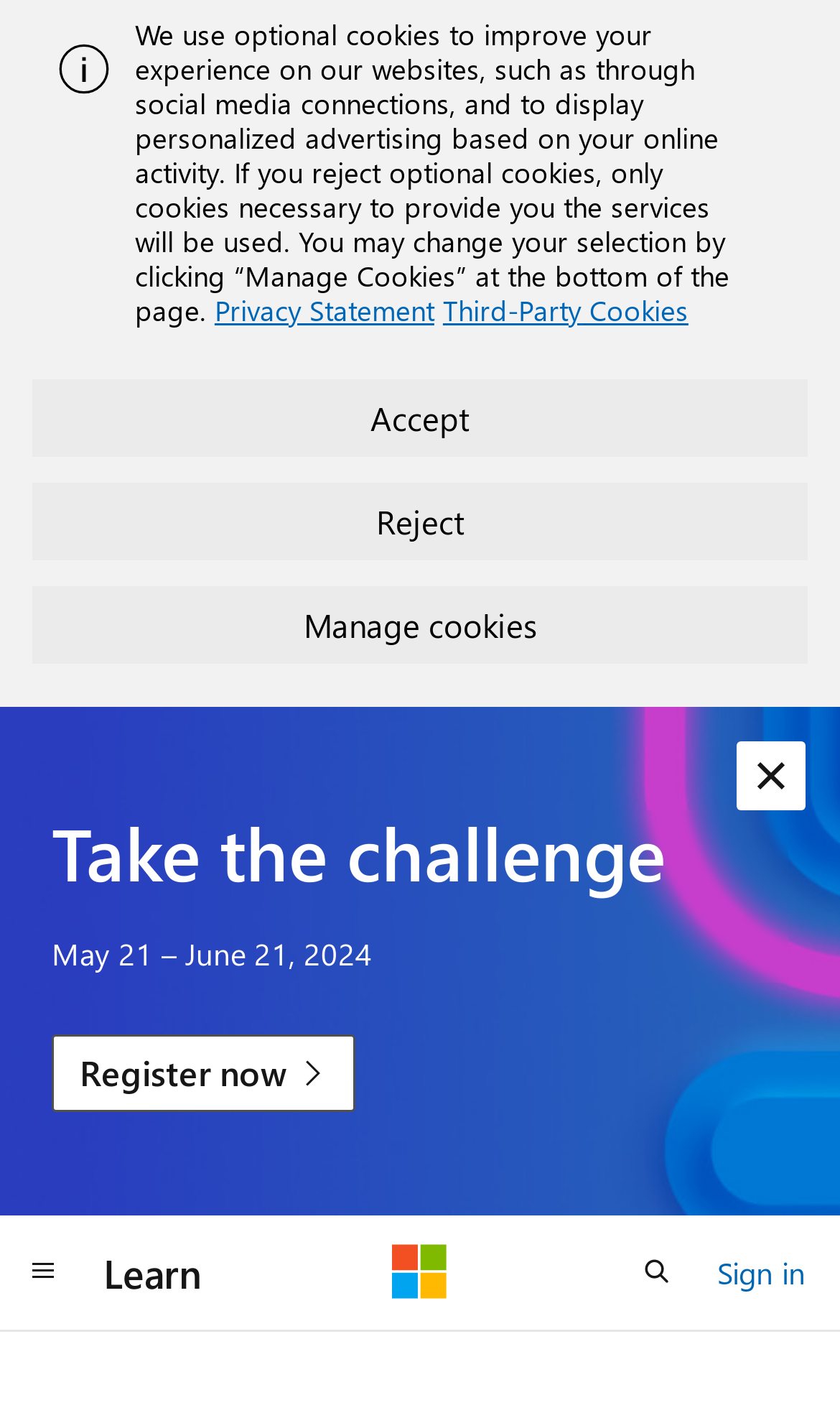Identify the bounding box coordinates of the element to click to follow this instruction: 'sign in'. Ensure the coordinates are four float values between 0 and 1, provided as [left, top, right, bottom].

[0.854, 0.881, 0.959, 0.92]